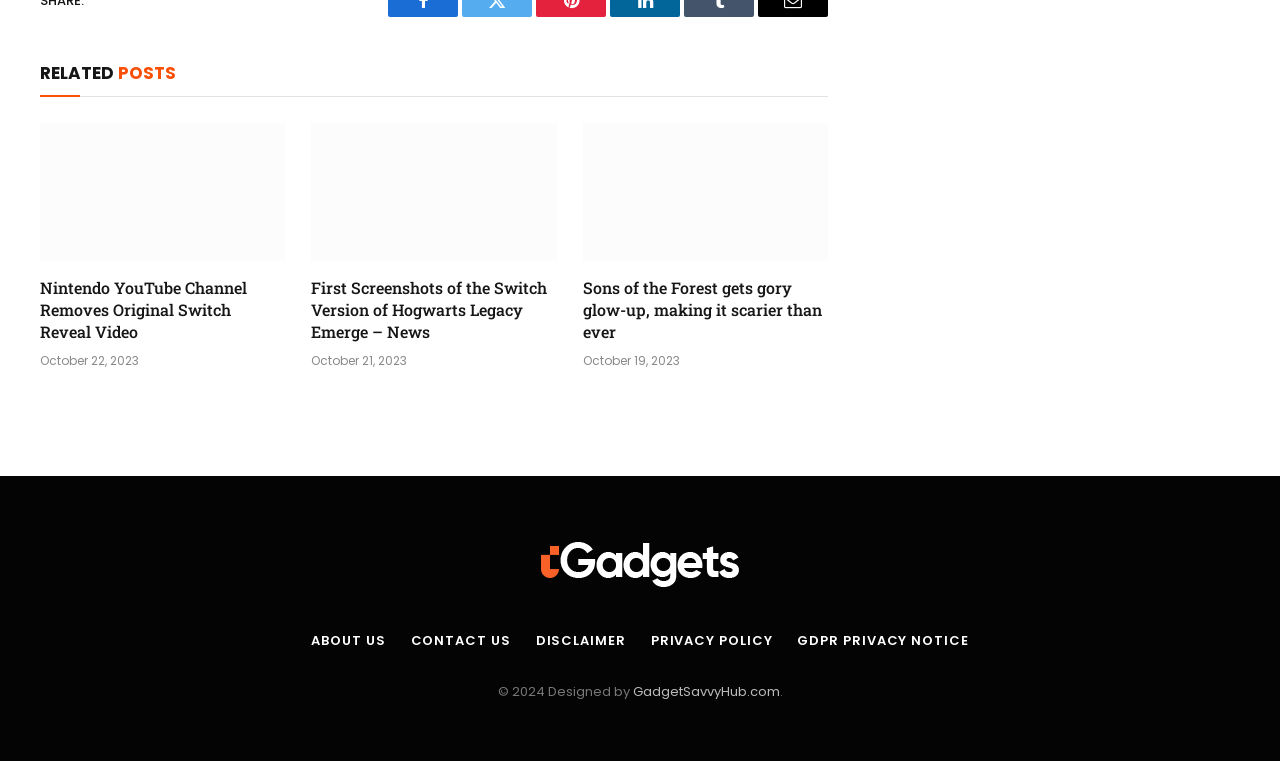What is the date of the second article?
Answer the question with a single word or phrase, referring to the image.

October 21, 2023